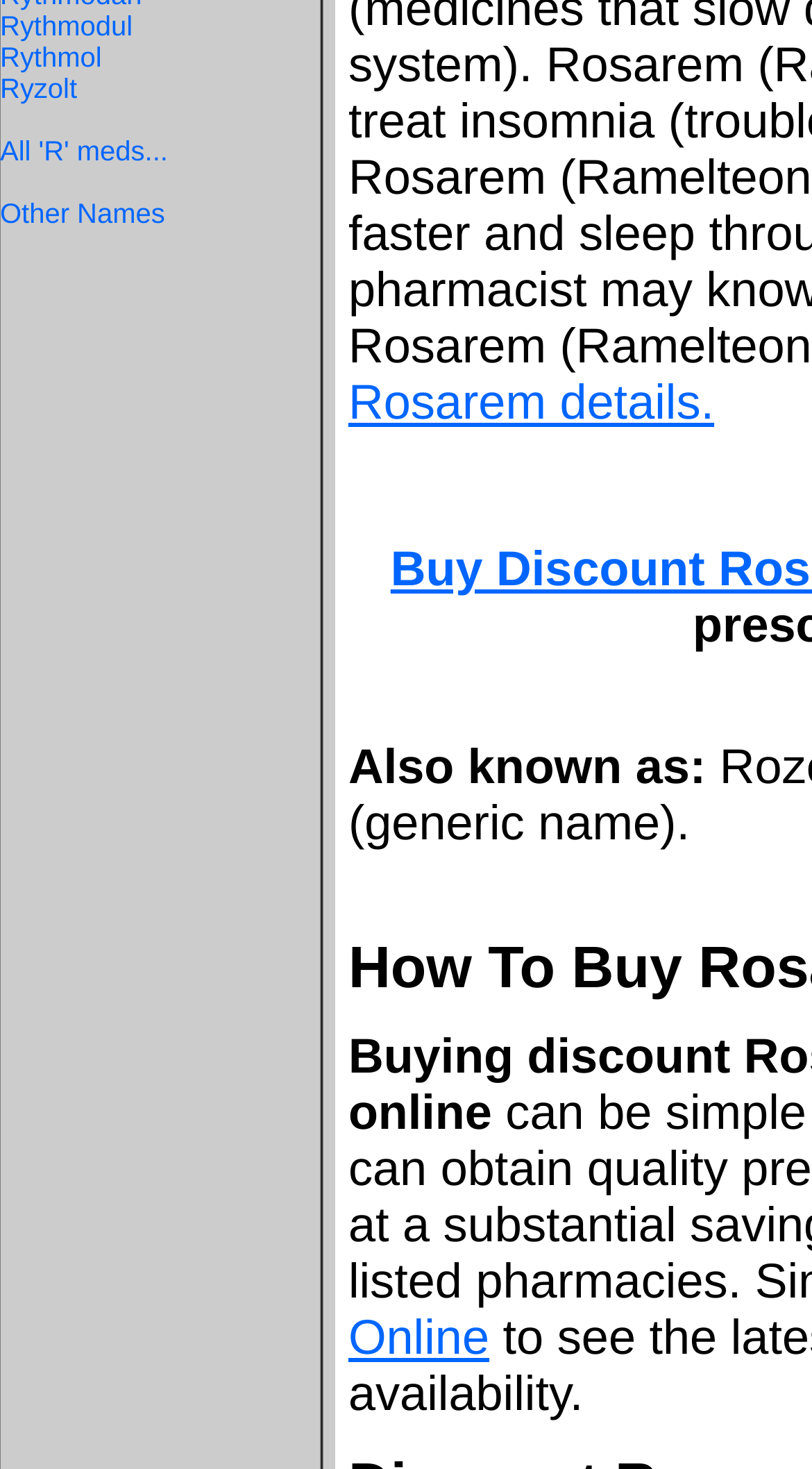Provide the bounding box coordinates for the UI element described in this sentence: "Rythmodul". The coordinates should be four float values between 0 and 1, i.e., [left, top, right, bottom].

[0.0, 0.008, 0.163, 0.029]